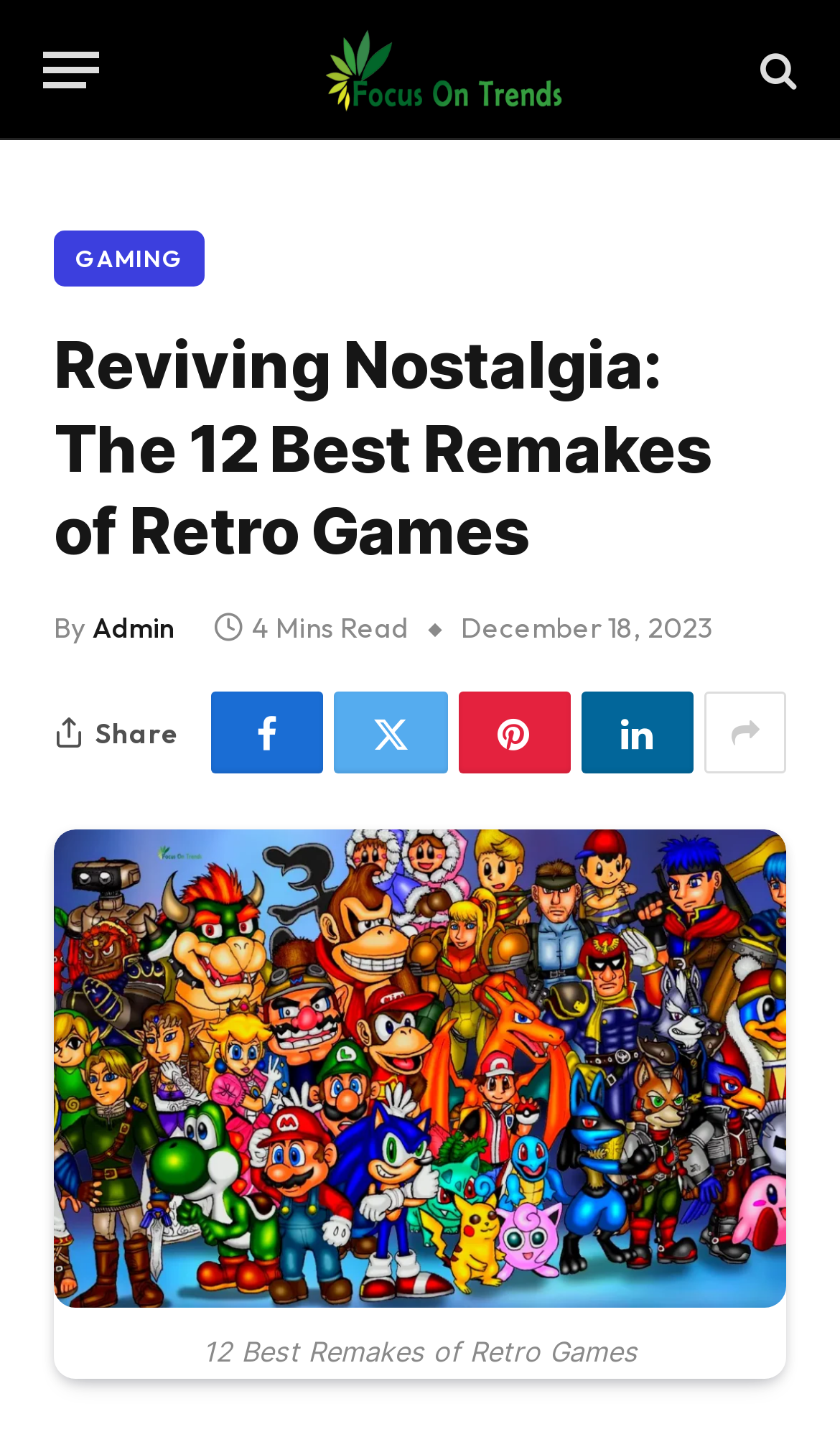Please identify the bounding box coordinates of the element I should click to complete this instruction: 'Read the article 'Reviving Nostalgia: The 12 Best Remakes of Retro Games''. The coordinates should be given as four float numbers between 0 and 1, like this: [left, top, right, bottom].

[0.064, 0.576, 0.936, 0.908]